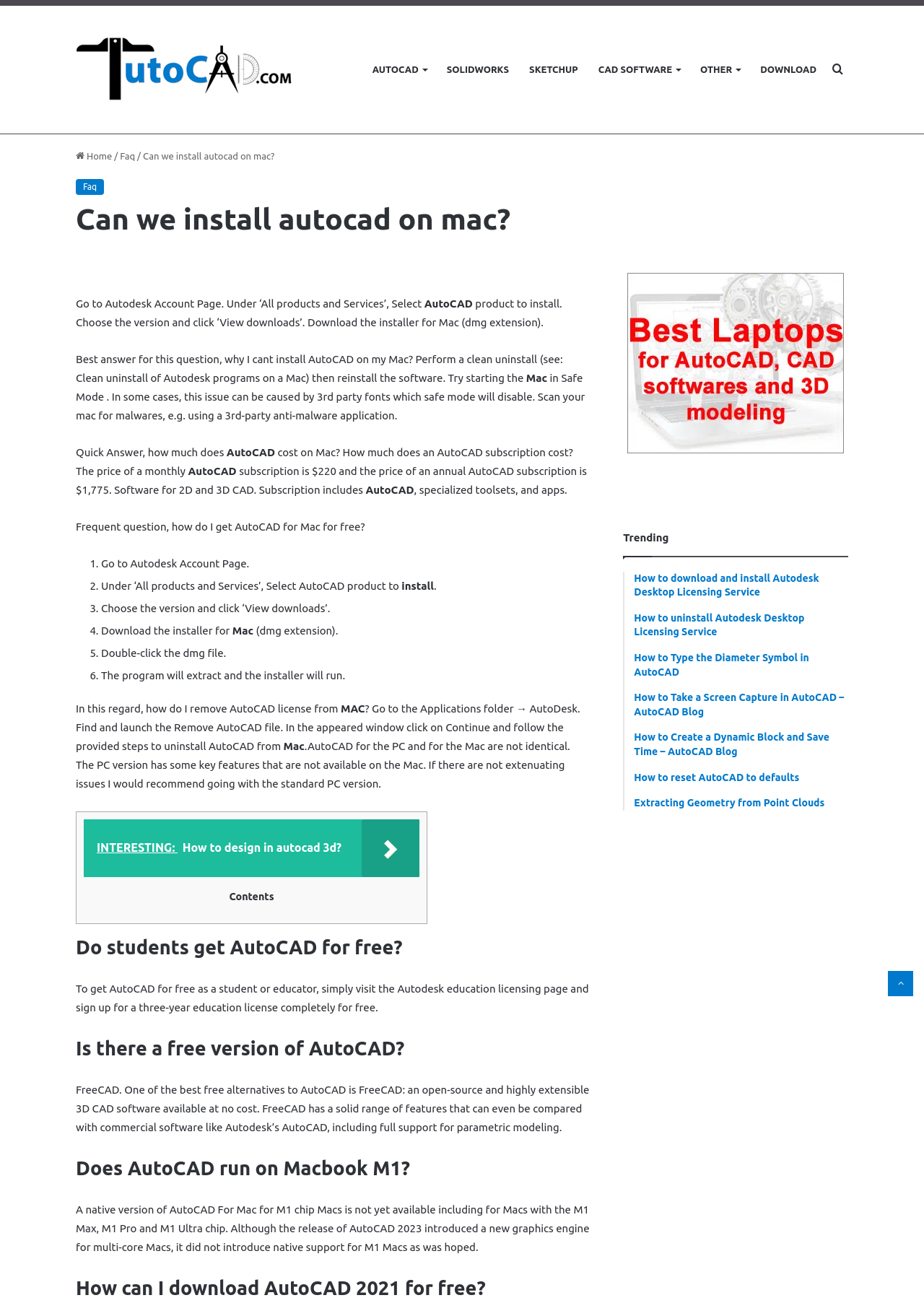Locate the bounding box coordinates of the element's region that should be clicked to carry out the following instruction: "Click on the 'TutoCAD' link". The coordinates need to be four float numbers between 0 and 1, i.e., [left, top, right, bottom].

[0.082, 0.026, 0.316, 0.08]